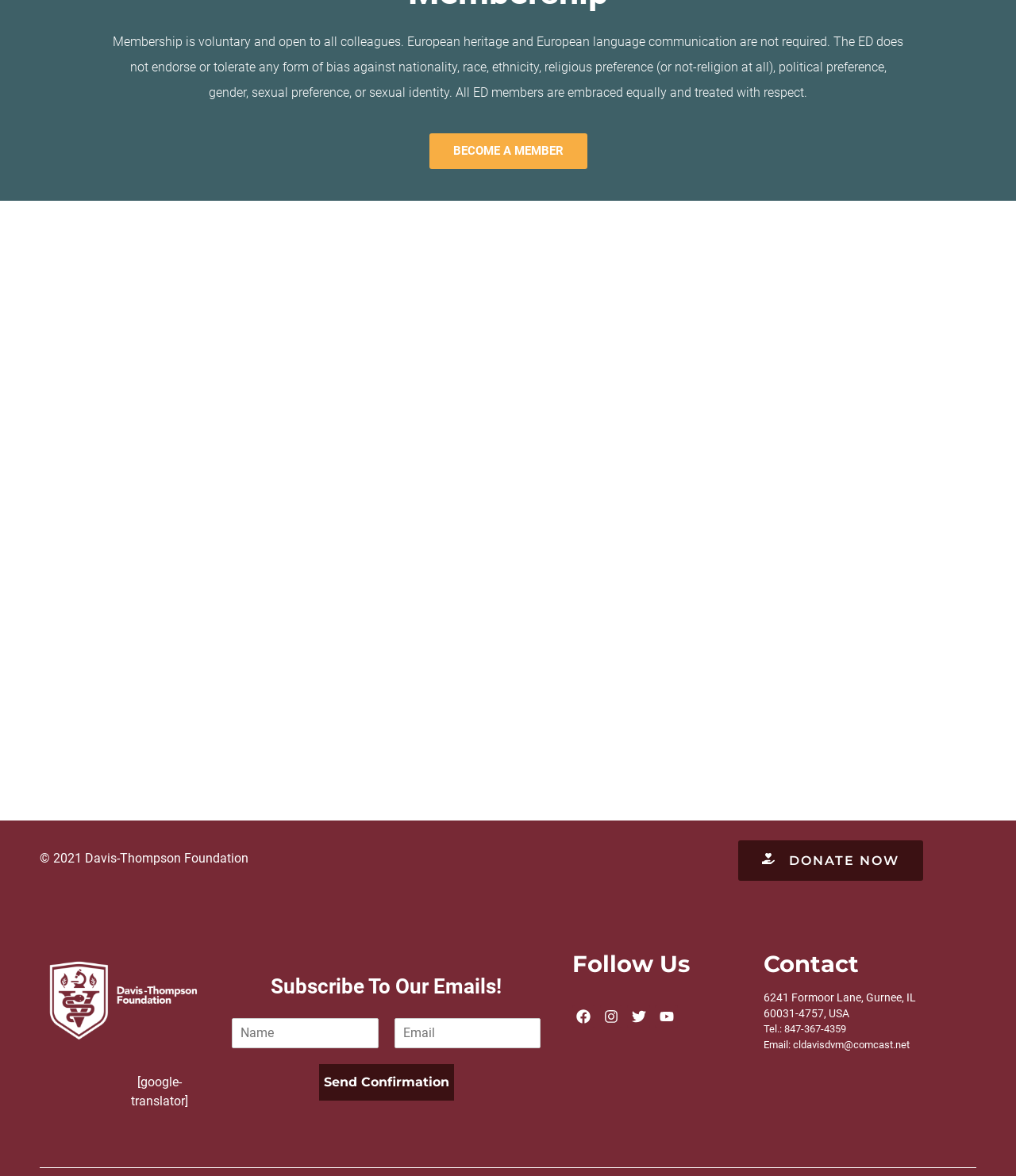Please specify the bounding box coordinates of the region to click in order to perform the following instruction: "Click the DONATE NOW link".

[0.726, 0.714, 0.908, 0.749]